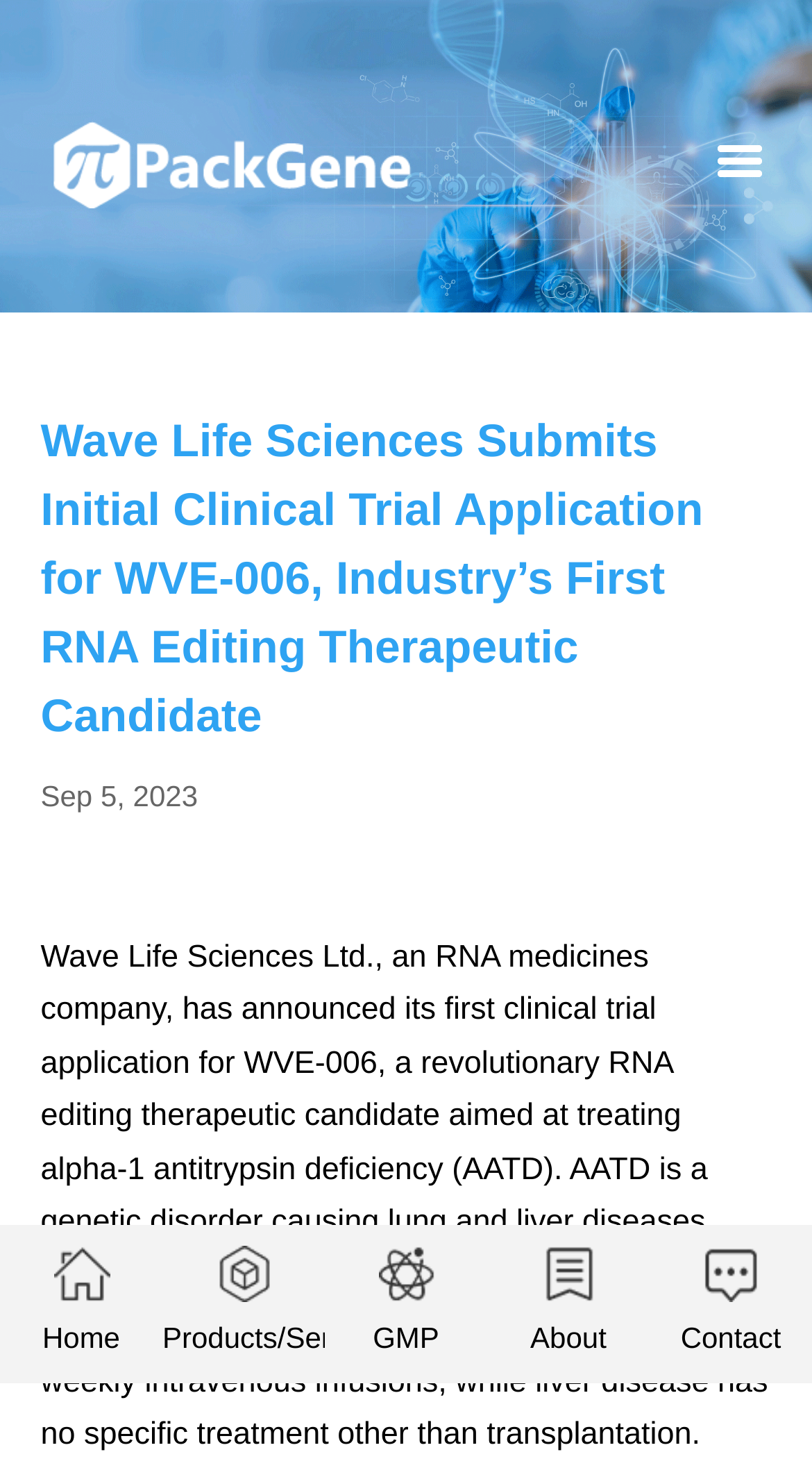Select the bounding box coordinates of the element I need to click to carry out the following instruction: "explore Kristine's new single".

None